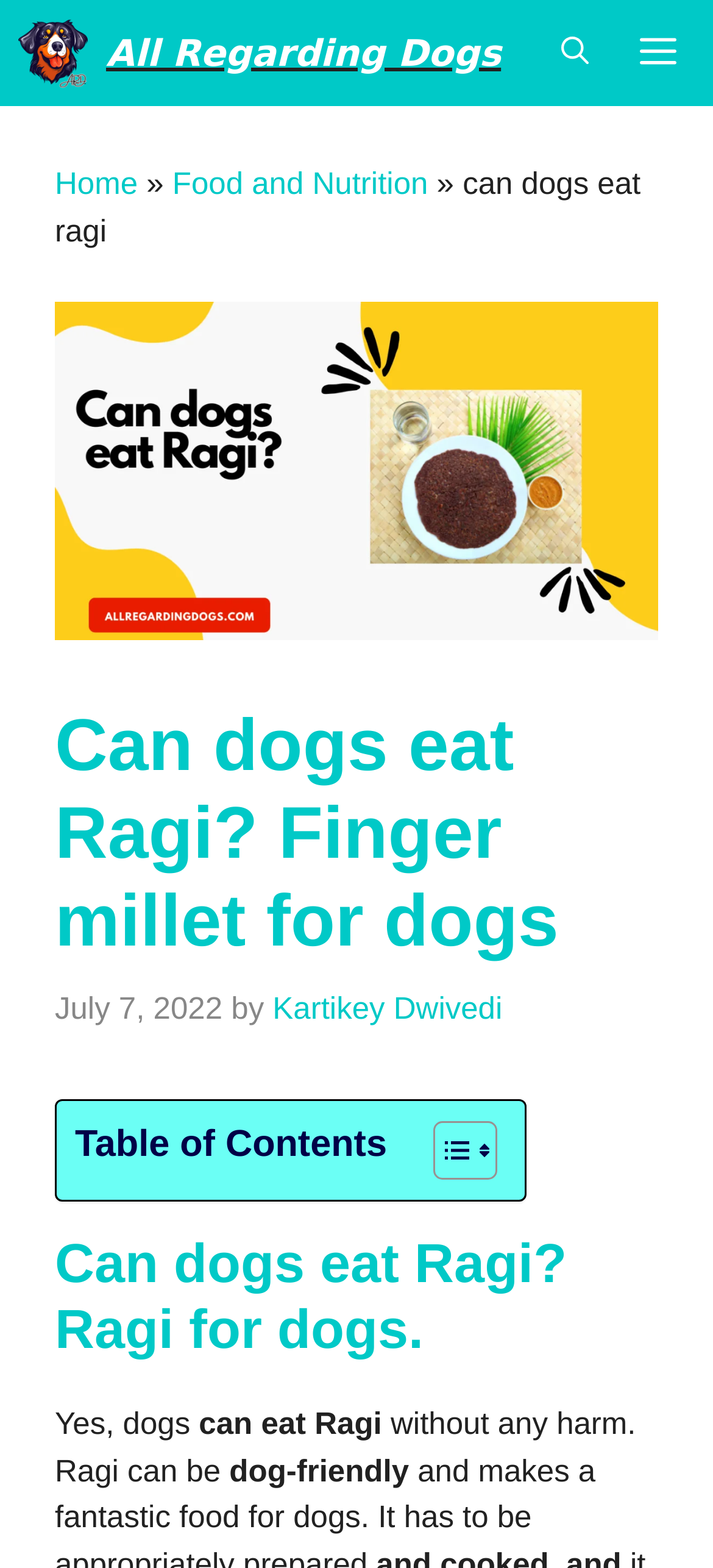Can you extract the primary headline text from the webpage?

Can dogs eat Ragi? Finger millet for dogs